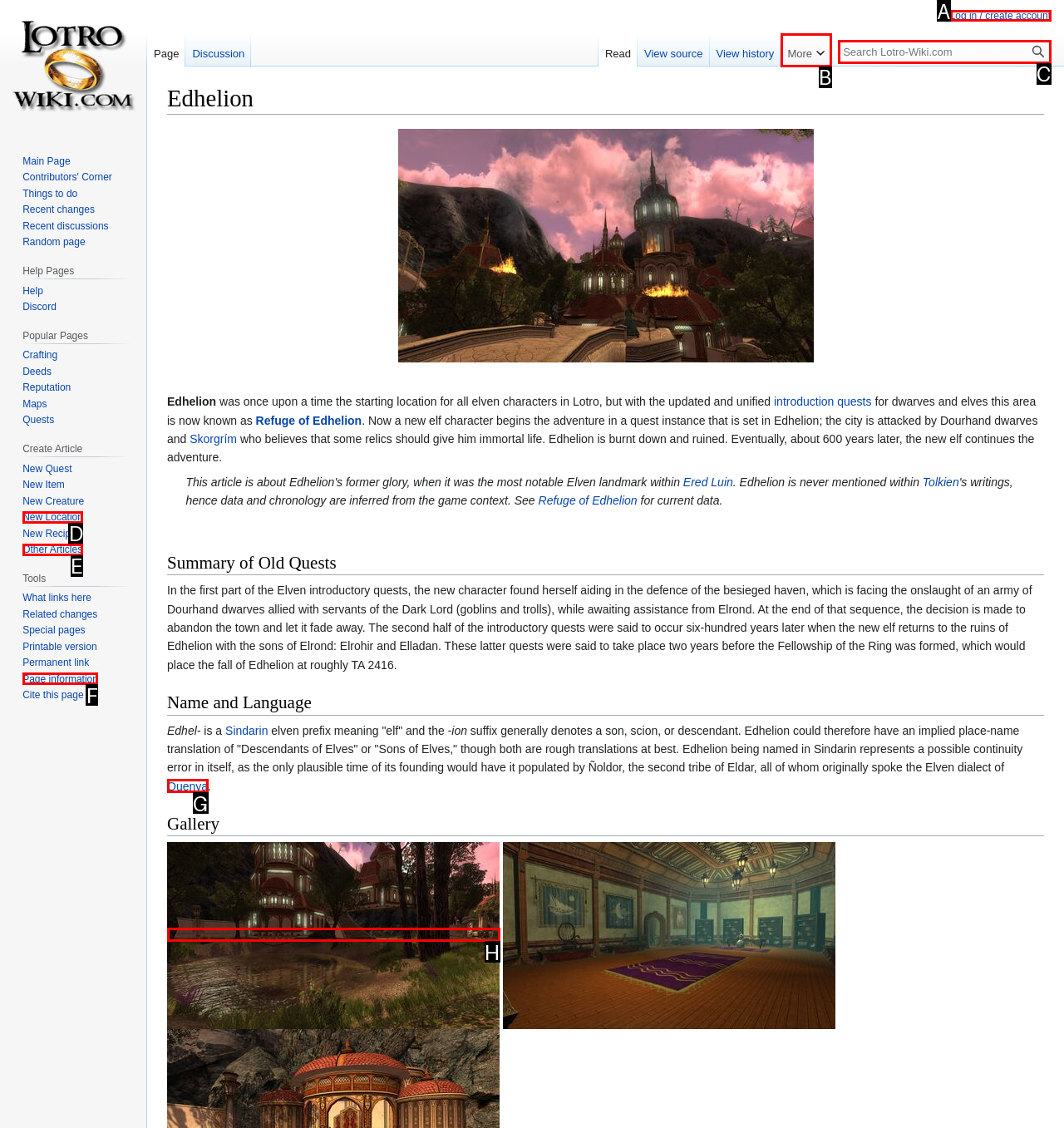Show which HTML element I need to click to perform this task: Log in to the website Answer with the letter of the correct choice.

A